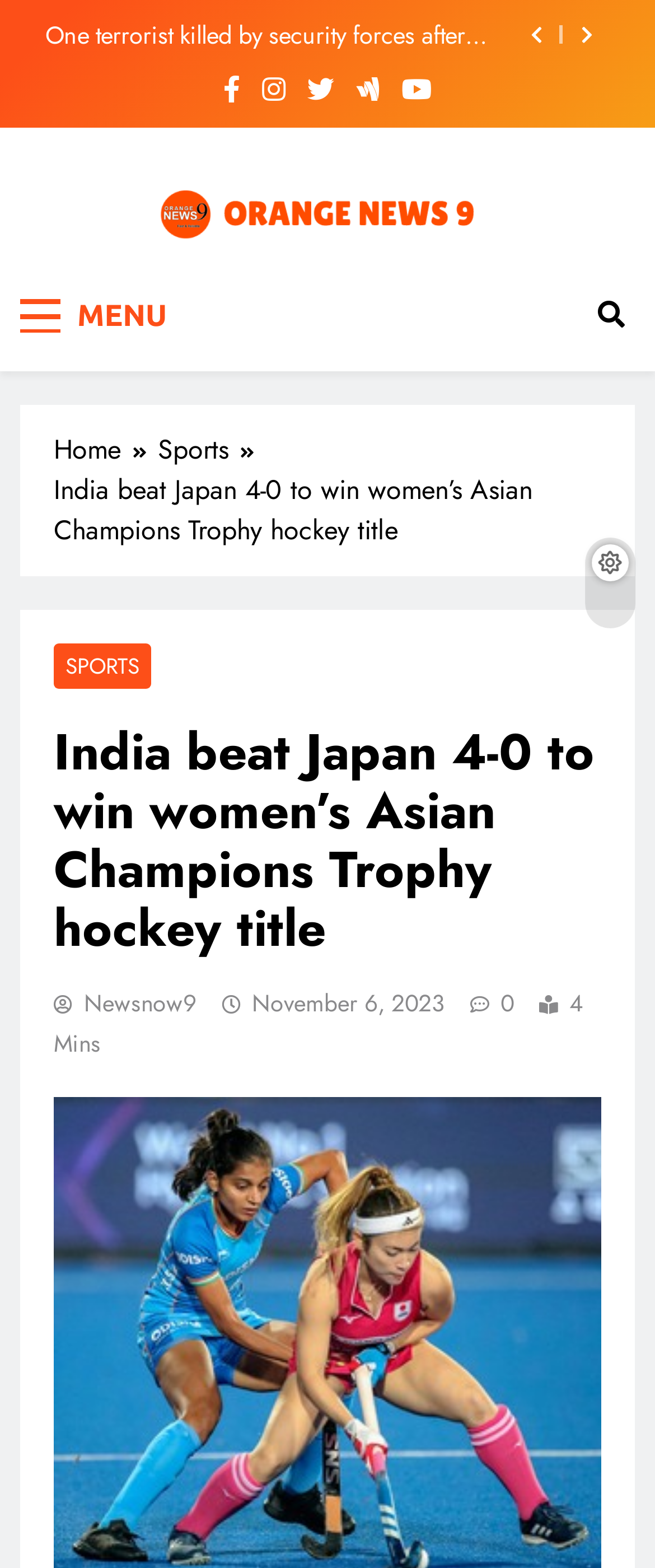Construct a comprehensive caption that outlines the webpage's structure and content.

The webpage appears to be a news article from OrangeNews9, with the title "India beat Japan 4-0 to win women’s Asian Champions Trophy hockey title". At the top right corner, there are several social media links, including Facebook, Twitter, and Instagram, represented by their respective icons. Below these icons, the website's logo "OrangeNews9" is displayed, along with a tagline "Frank | Fearless | Forthright".

On the top left corner, there is a menu button labeled "MENU". Next to it, there is a breadcrumb navigation bar with links to "Home" and "Sports". The current page's title is also displayed in the breadcrumb navigation bar.

The main content of the webpage is the news article, which has a heading "India beat Japan 4-0 to win women’s Asian Champions Trophy hockey title". Below the heading, there is a link to the "SPORTS" section. The article's content is not explicitly described in the accessibility tree, but it likely contains the details of the news story.

At the bottom of the article, there are links to "Newsnow9" and the publication date "November 6, 2023", along with a timestamp "4 Mins" indicating when the article was published. There are also two buttons on the top right corner, one with a search icon and another with a share icon.

Additionally, there is a list item on the top left corner with a link to another news article titled "‘Bharat First’, ‘Vasudhaiva Kutumbakam’ to be guiding axioms of India’s foreign policy: Jaishankar".